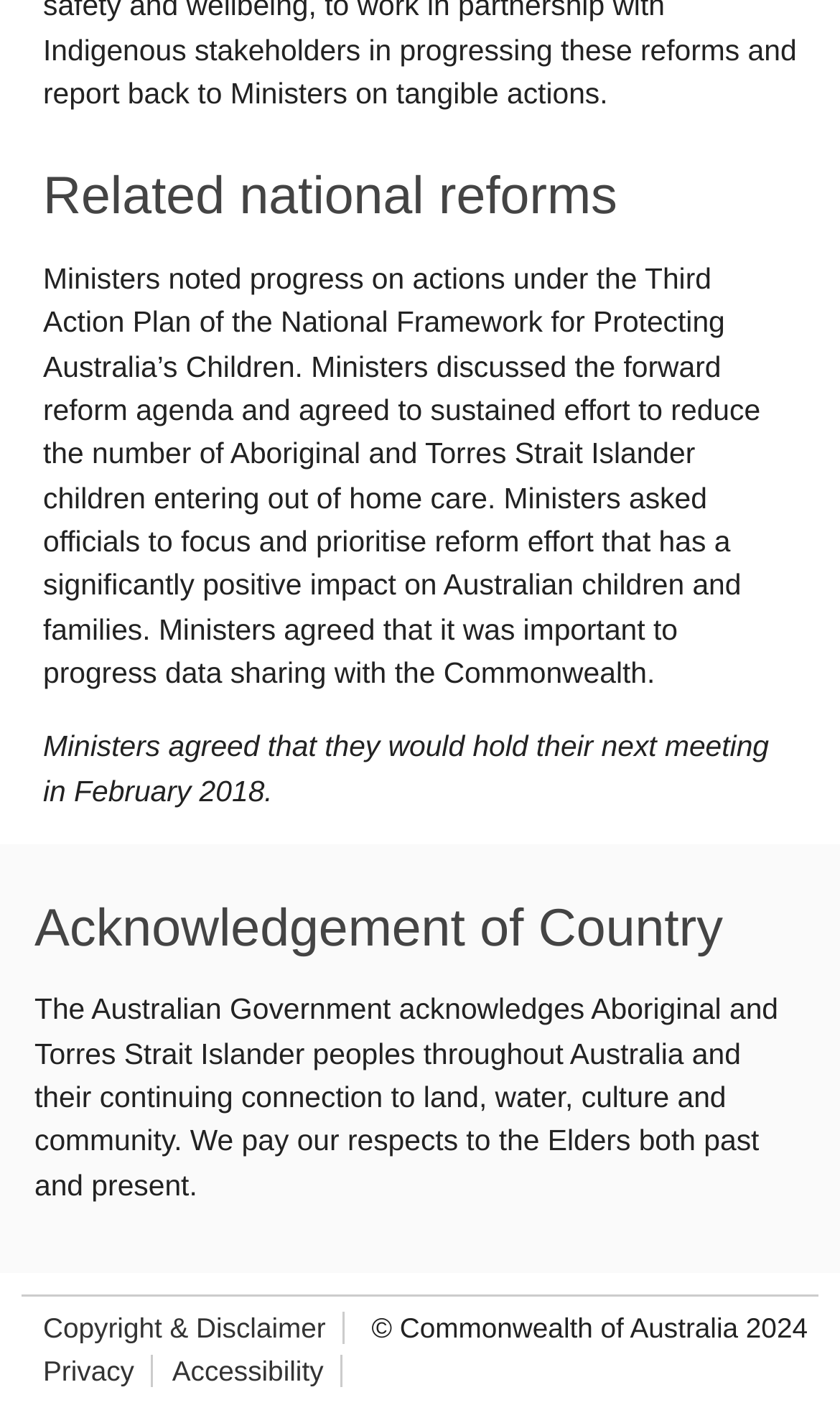Use the information in the screenshot to answer the question comprehensively: What is the topic of the meeting mentioned?

The meeting mentioned in the webpage is related to the National Framework for Protecting Australia’s Children, as stated in the StaticText element with the text 'Ministers noted progress on actions under the Third Action Plan of the National Framework for Protecting Australia’s Children.'